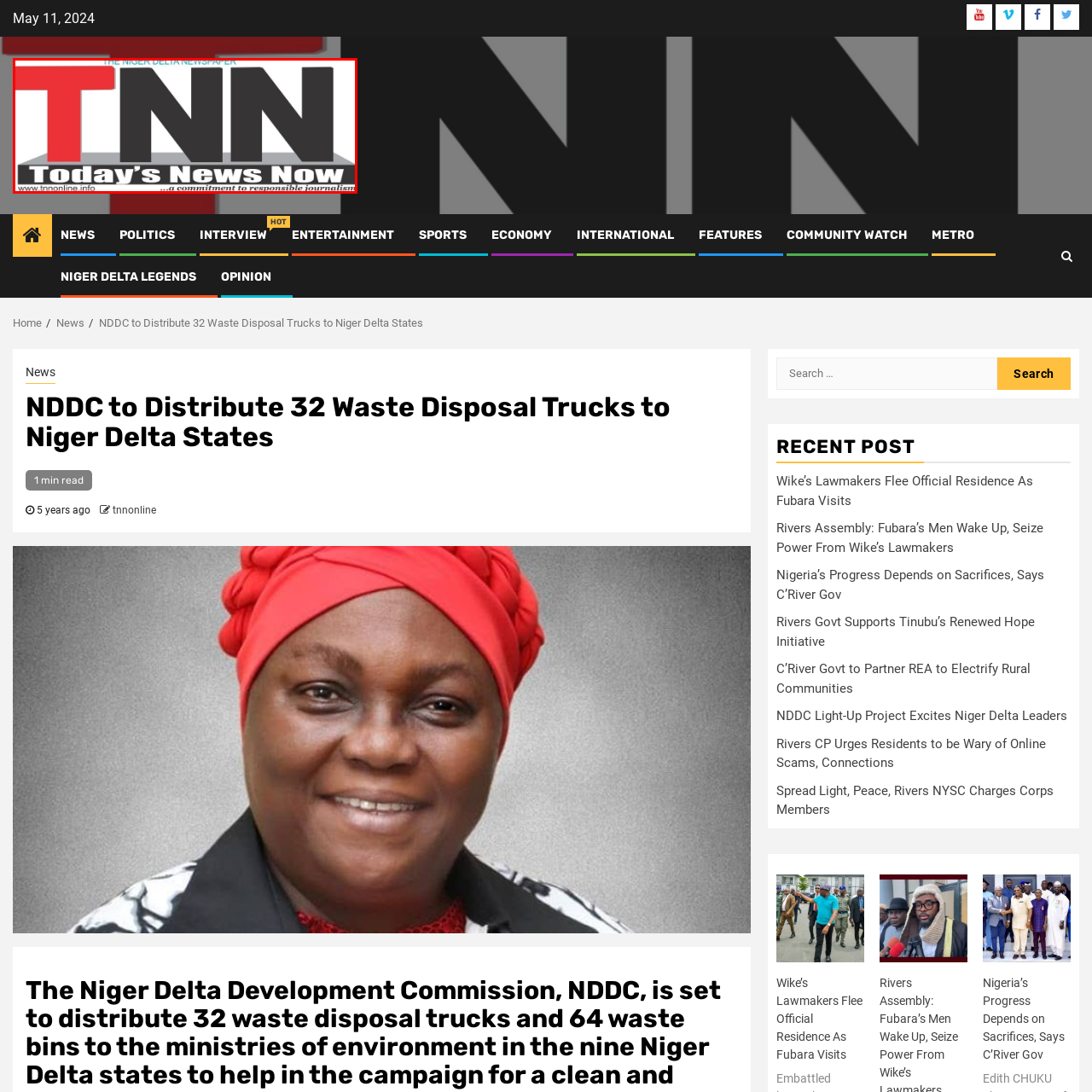What is the tone conveyed by the typography of the logo?
Inspect the image within the red bounding box and answer concisely using one word or a short phrase.

Authority and professionalism